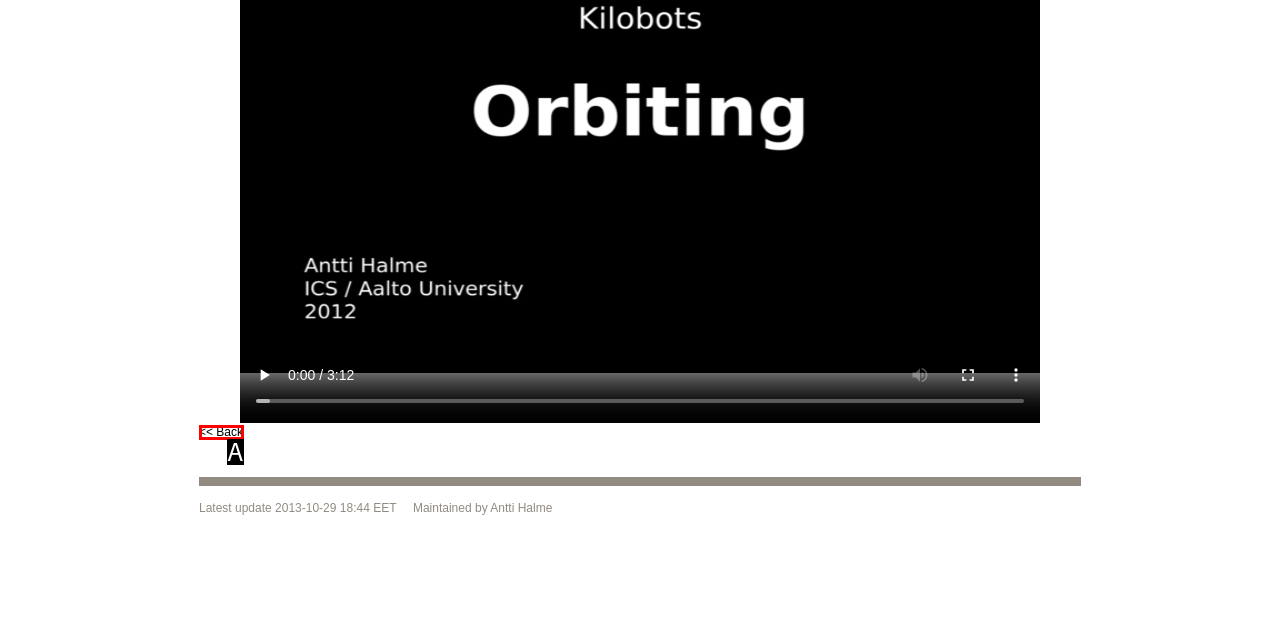Using the provided description: << Back, select the most fitting option and return its letter directly from the choices.

A